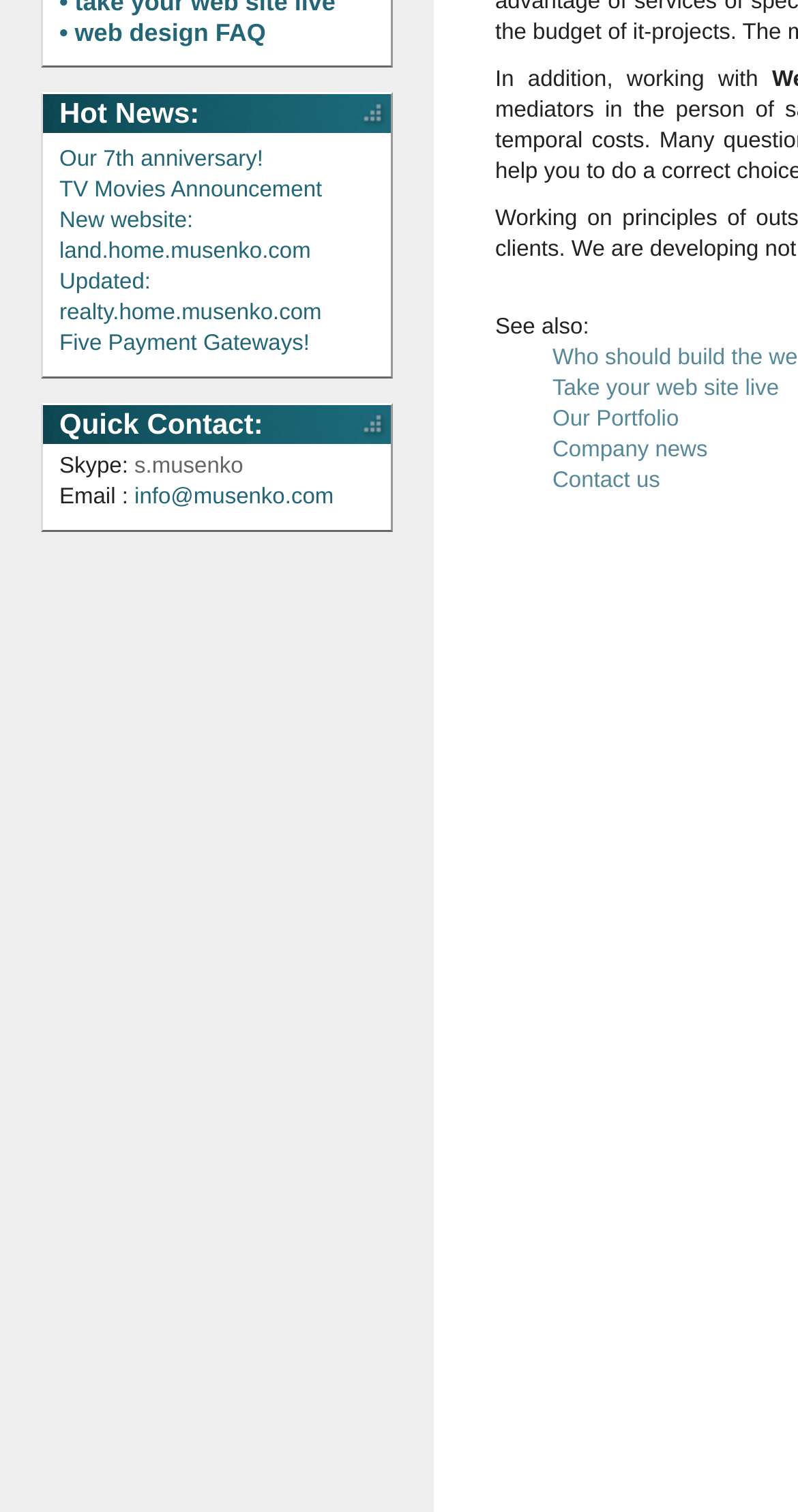Using the webpage screenshot, find the UI element described by Five Payment Gateways!. Provide the bounding box coordinates in the format (top-left x, top-left y, bottom-right x, bottom-right y), ensuring all values are floating point numbers between 0 and 1.

[0.074, 0.218, 0.485, 0.238]